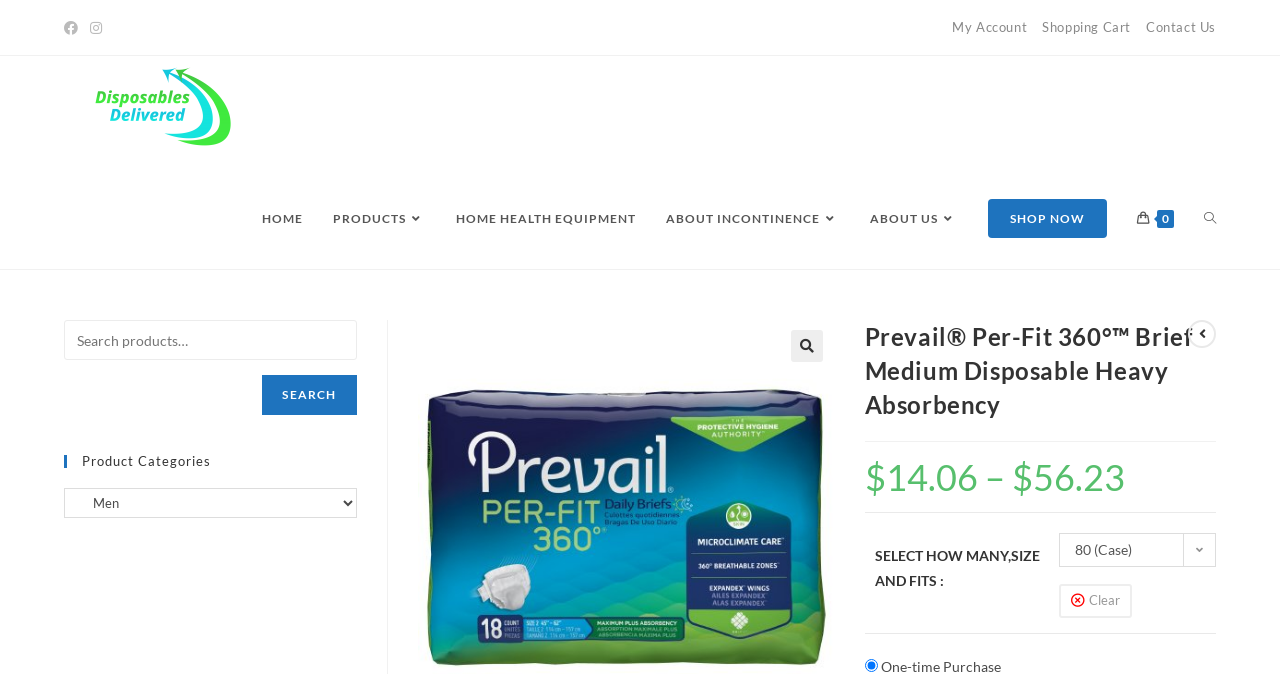Identify the bounding box coordinates of the region I need to click to complete this instruction: "Select product size and fit".

[0.828, 0.791, 0.95, 0.85]